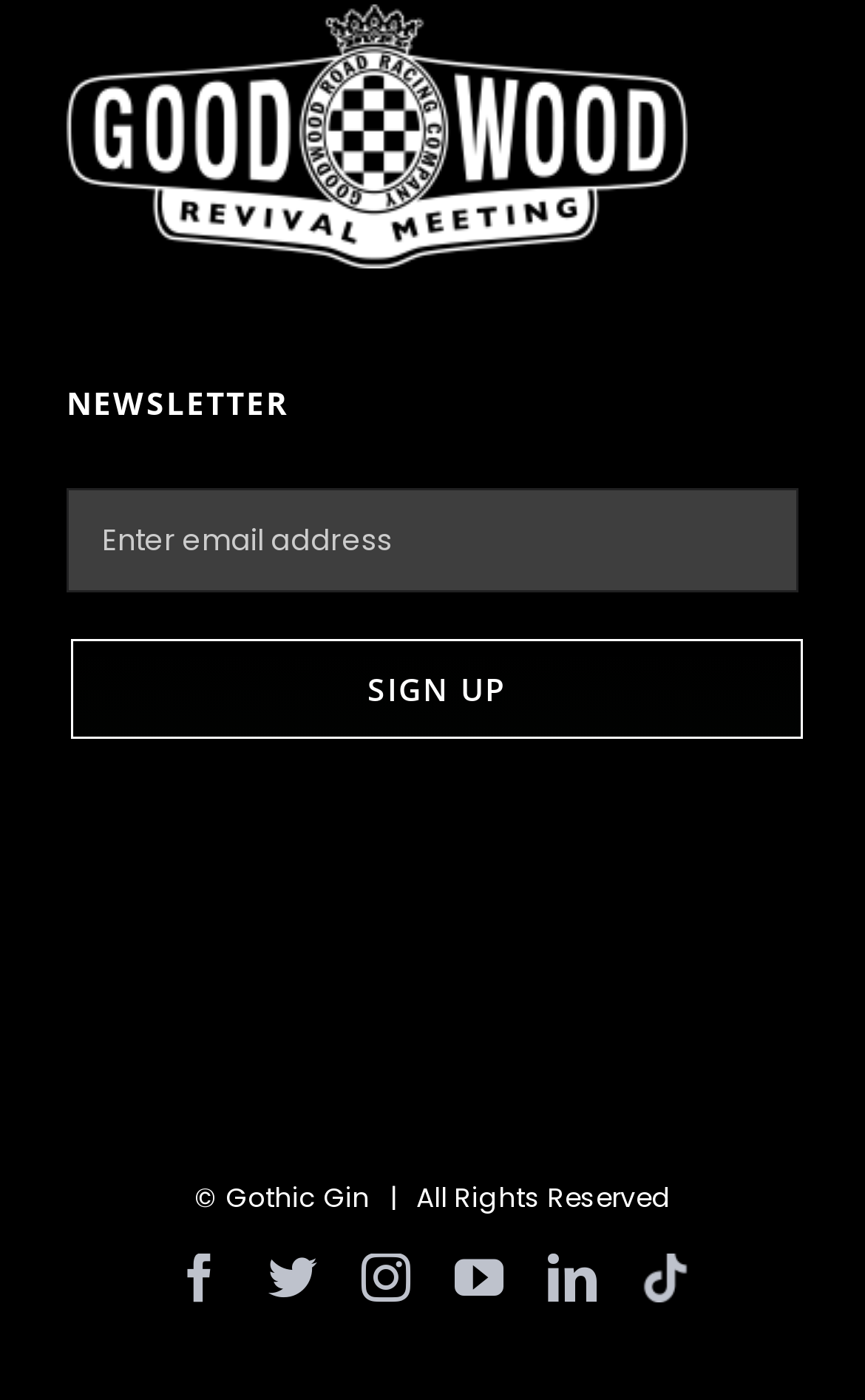Please provide the bounding box coordinates for the element that needs to be clicked to perform the following instruction: "Enter email address". The coordinates should be given as four float numbers between 0 and 1, i.e., [left, top, right, bottom].

[0.077, 0.349, 0.923, 0.423]